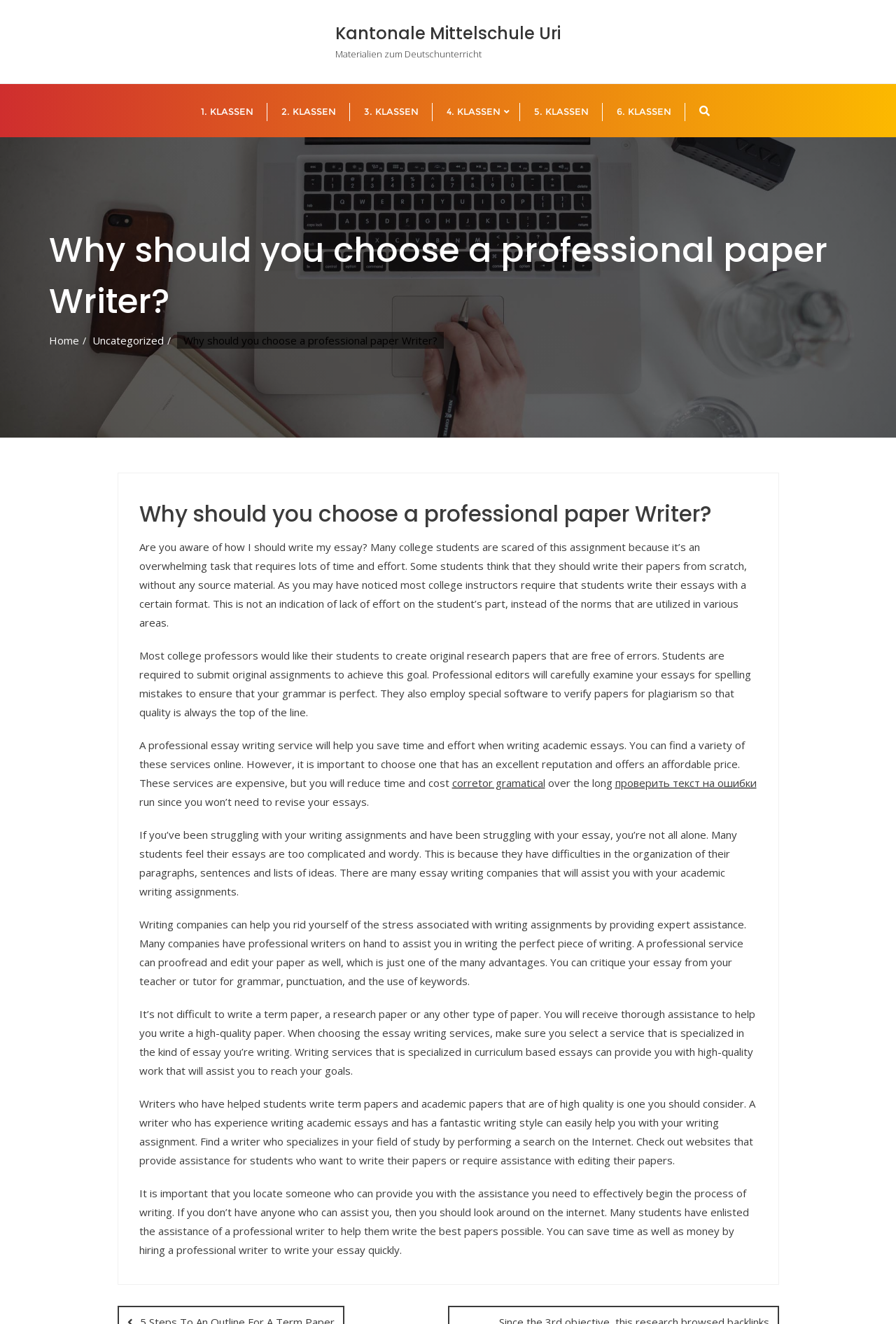What is the main topic of the webpage?
Please ensure your answer is as detailed and informative as possible.

Based on the webpage content, it appears that the main topic is about the importance of choosing a professional paper writer for academic assignments. The webpage provides information on why students should consider hiring a professional writer to help with their essays and papers.